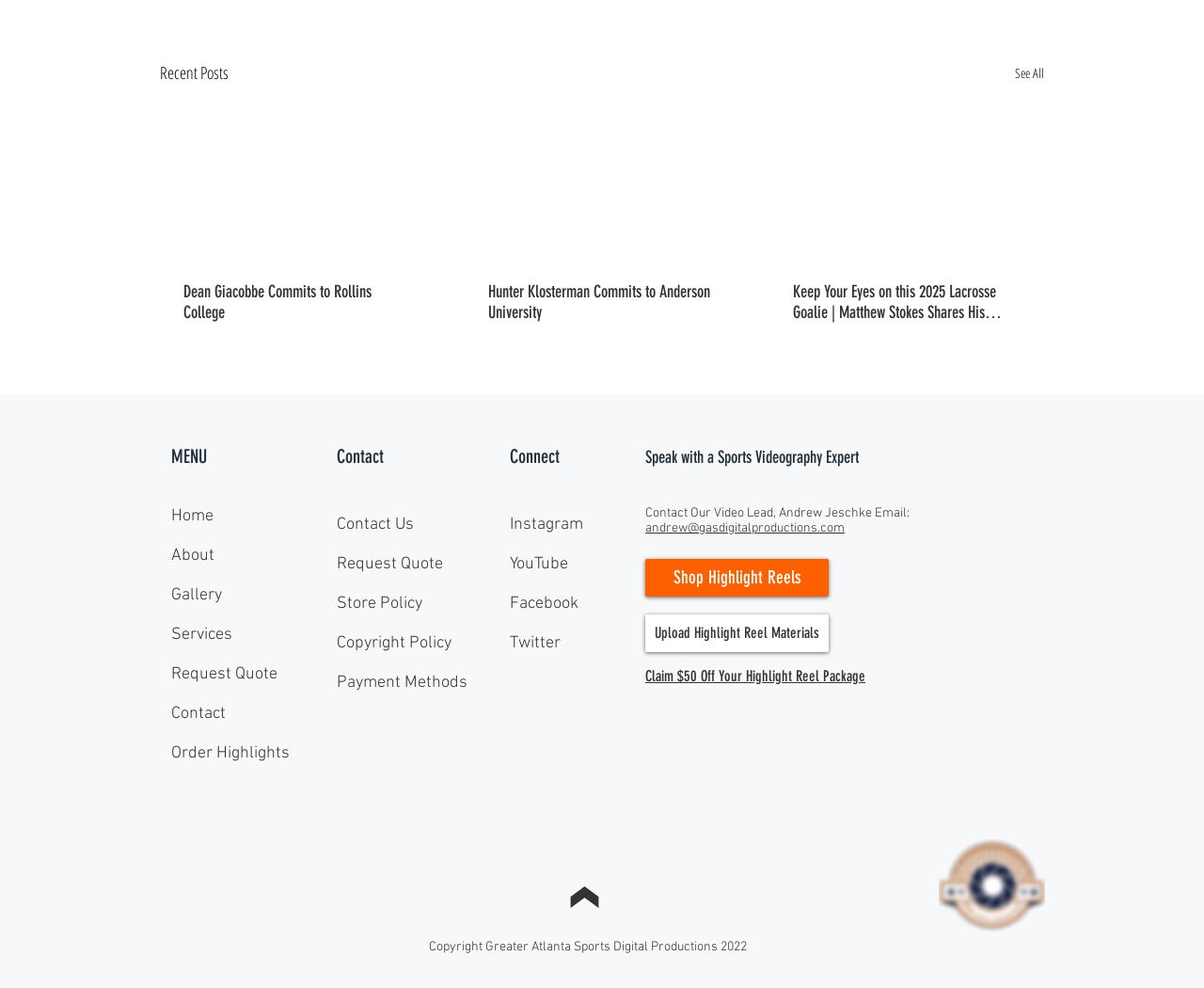Give a one-word or short phrase answer to the question: 
What is the title of the first article?

Dean Giacobbe Commits to Rollins College